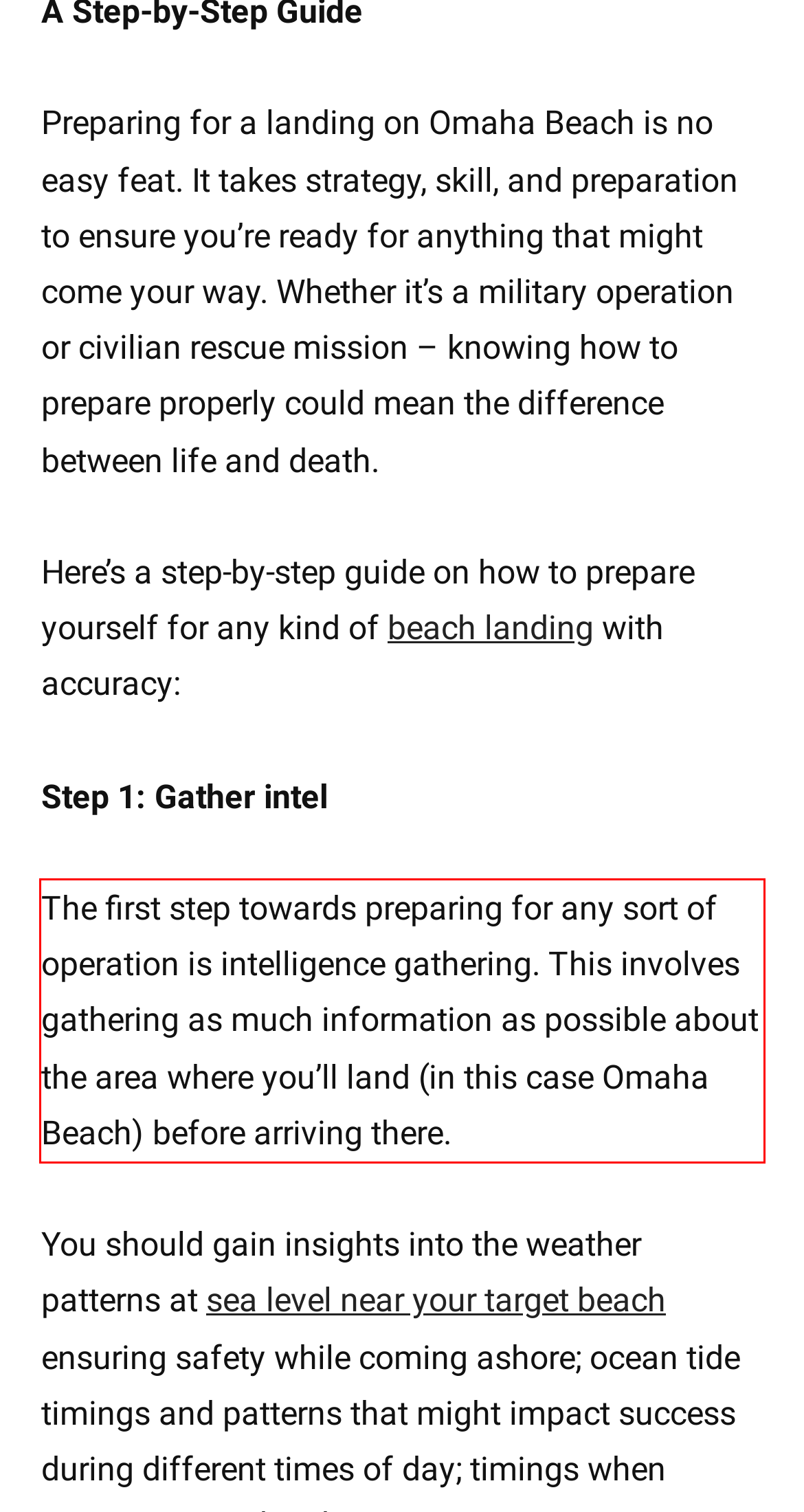Identify the text inside the red bounding box on the provided webpage screenshot by performing OCR.

The first step towards preparing for any sort of operation is intelligence gathering. This involves gathering as much information as possible about the area where you’ll land (in this case Omaha Beach) before arriving there.